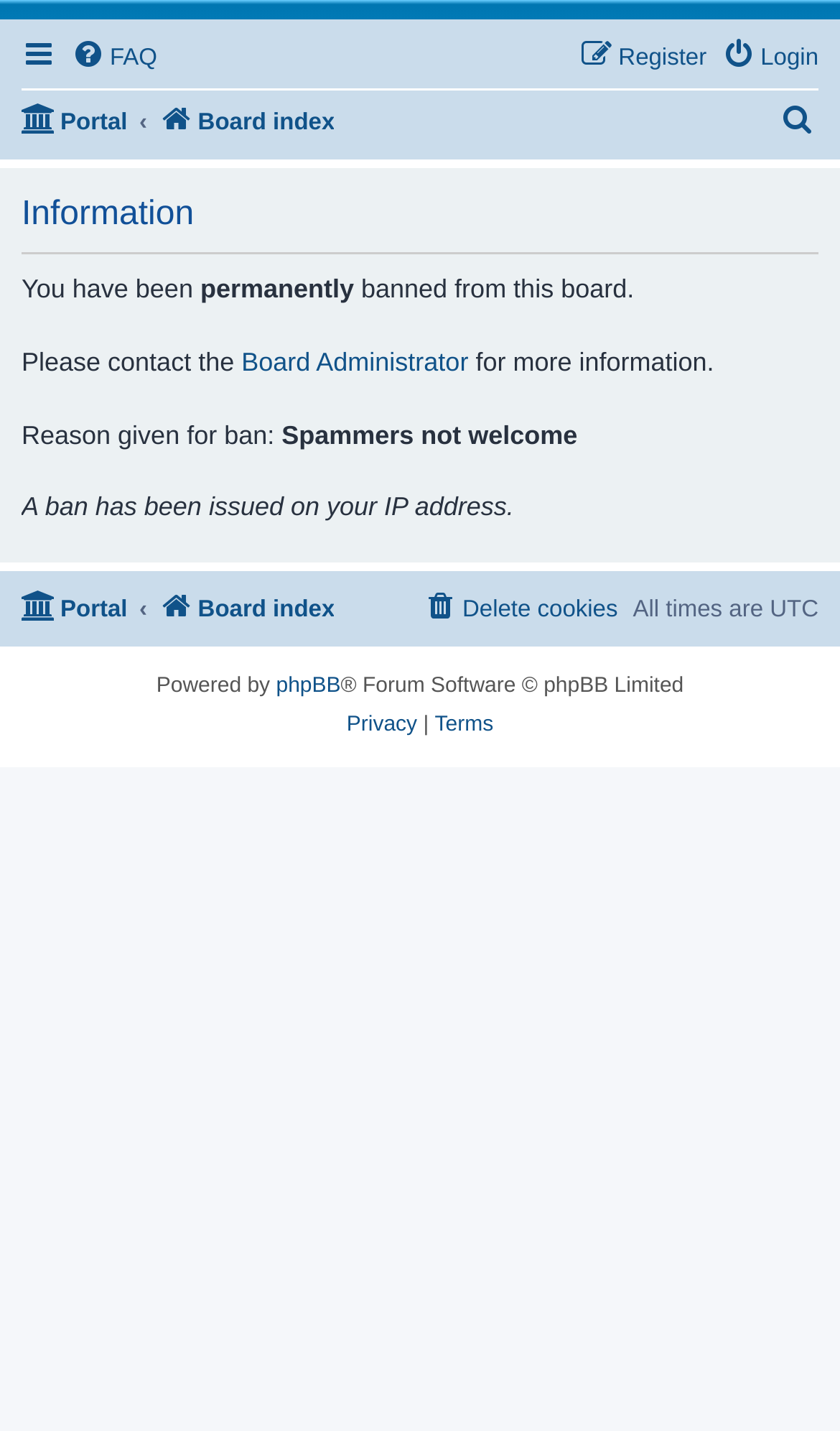Find the bounding box coordinates of the element I should click to carry out the following instruction: "View Portal".

[0.026, 0.408, 0.152, 0.444]